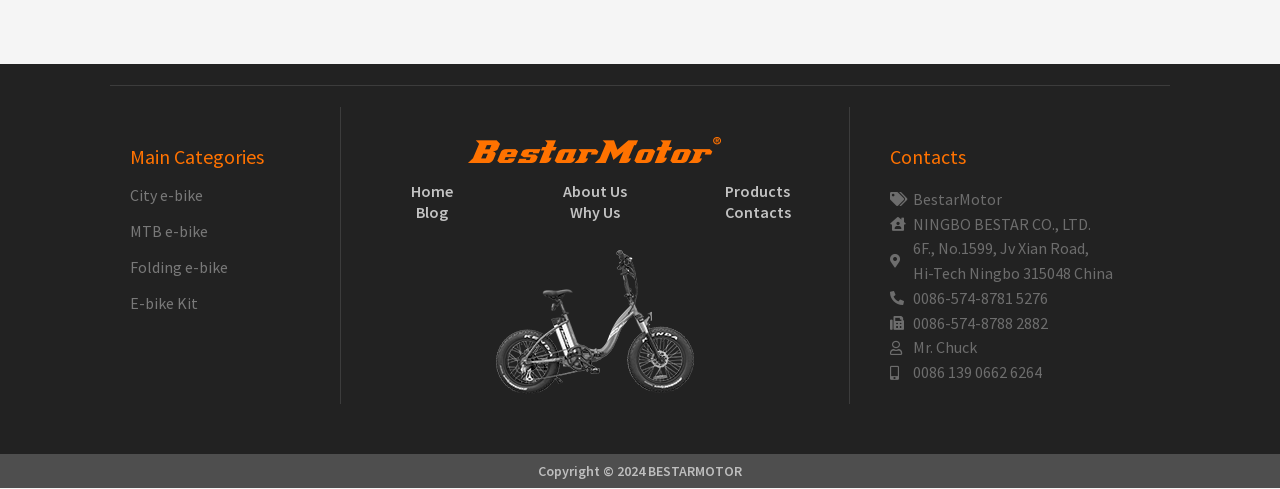What is the name of the contact person?
Provide a detailed and well-explained answer to the question.

The name of the contact person can be found in the static text on the right side of the webpage, which is 'Mr. Chuck'.